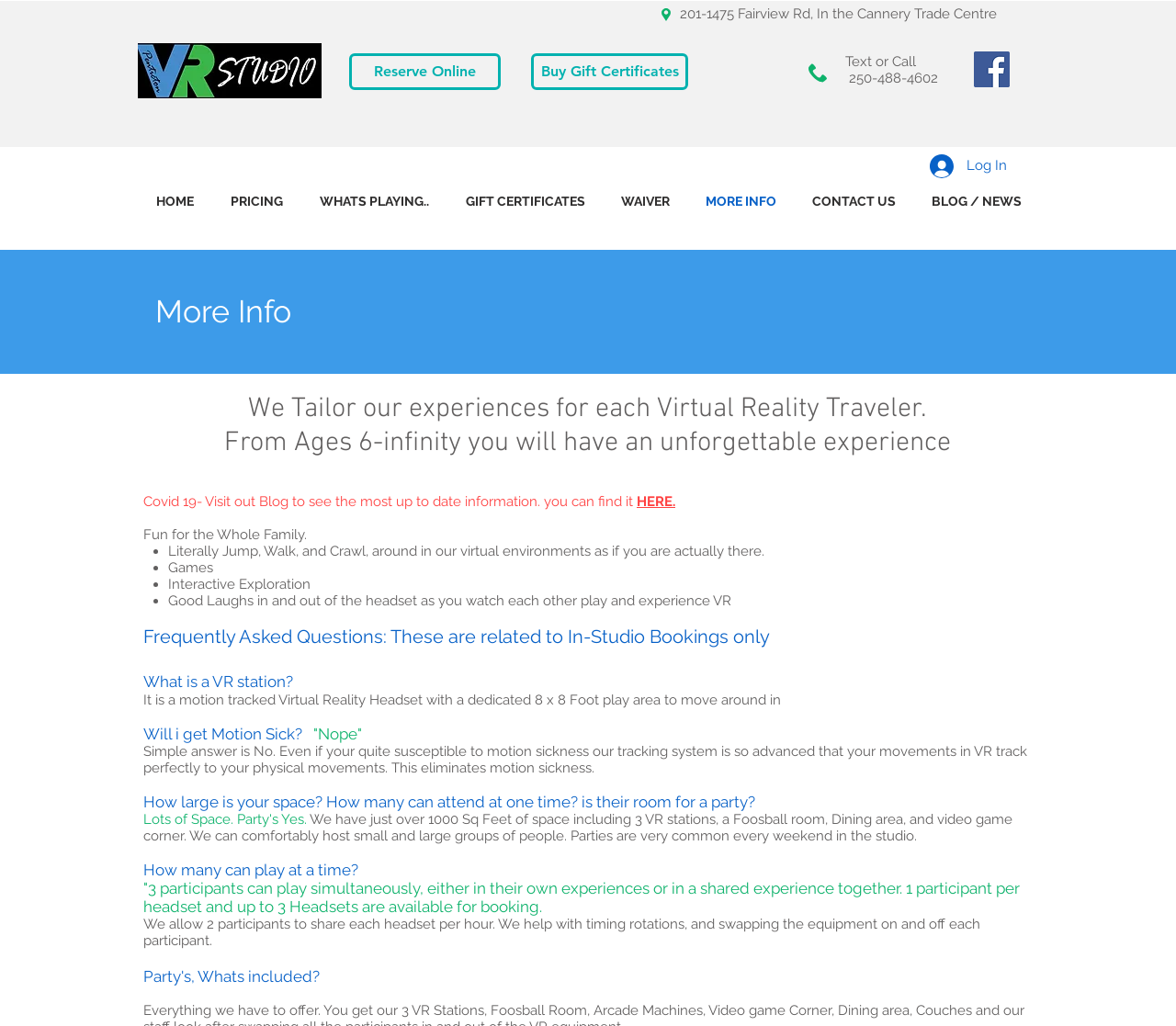Please mark the clickable region by giving the bounding box coordinates needed to complete this instruction: "Click the 'Log In' button".

[0.78, 0.145, 0.867, 0.179]